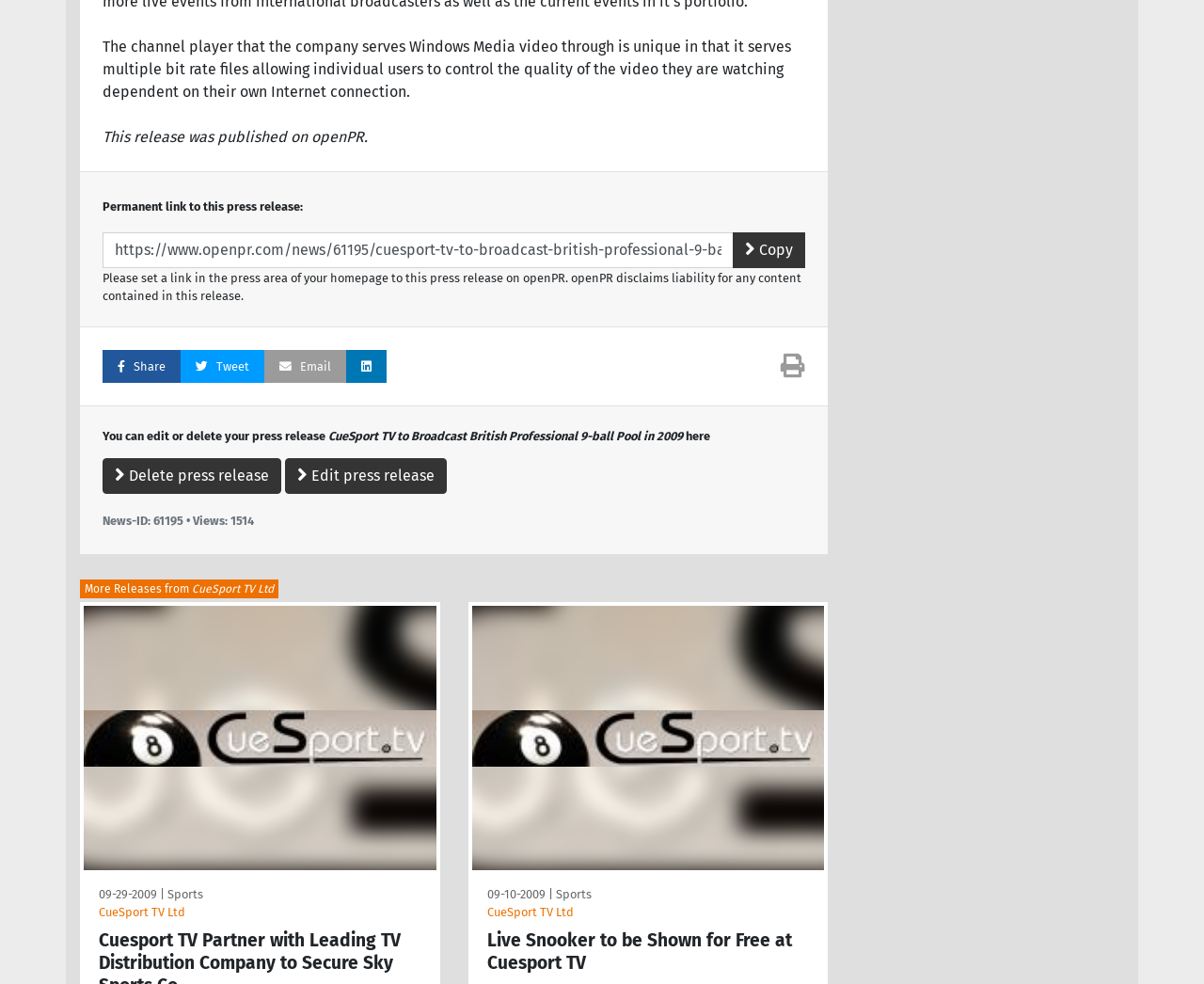Give a short answer using one word or phrase for the question:
What is the company mentioned in the press release?

CueSport TV